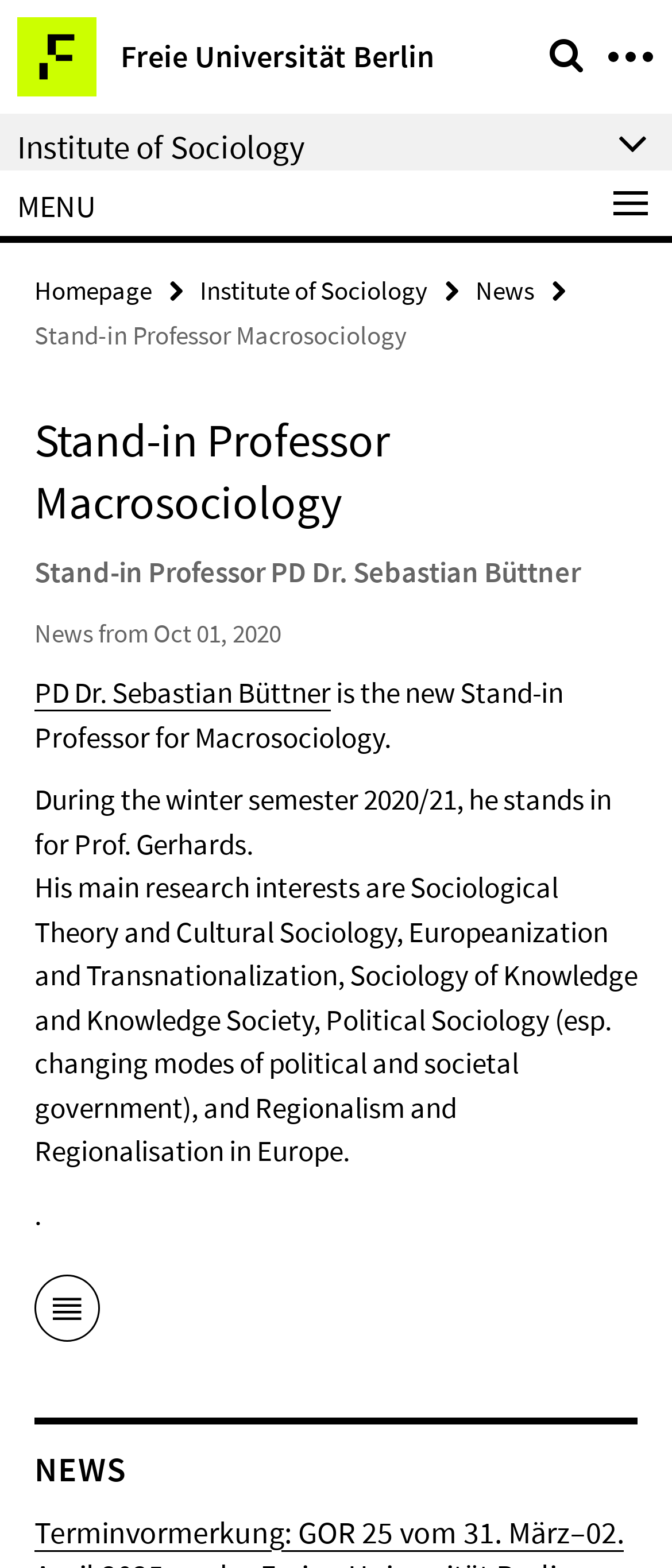What is the news from?
Give a detailed response to the question by analyzing the screenshot.

I found the answer by looking at the static text element with the text 'News from Oct 01, 2020' which is a child element of the main element.